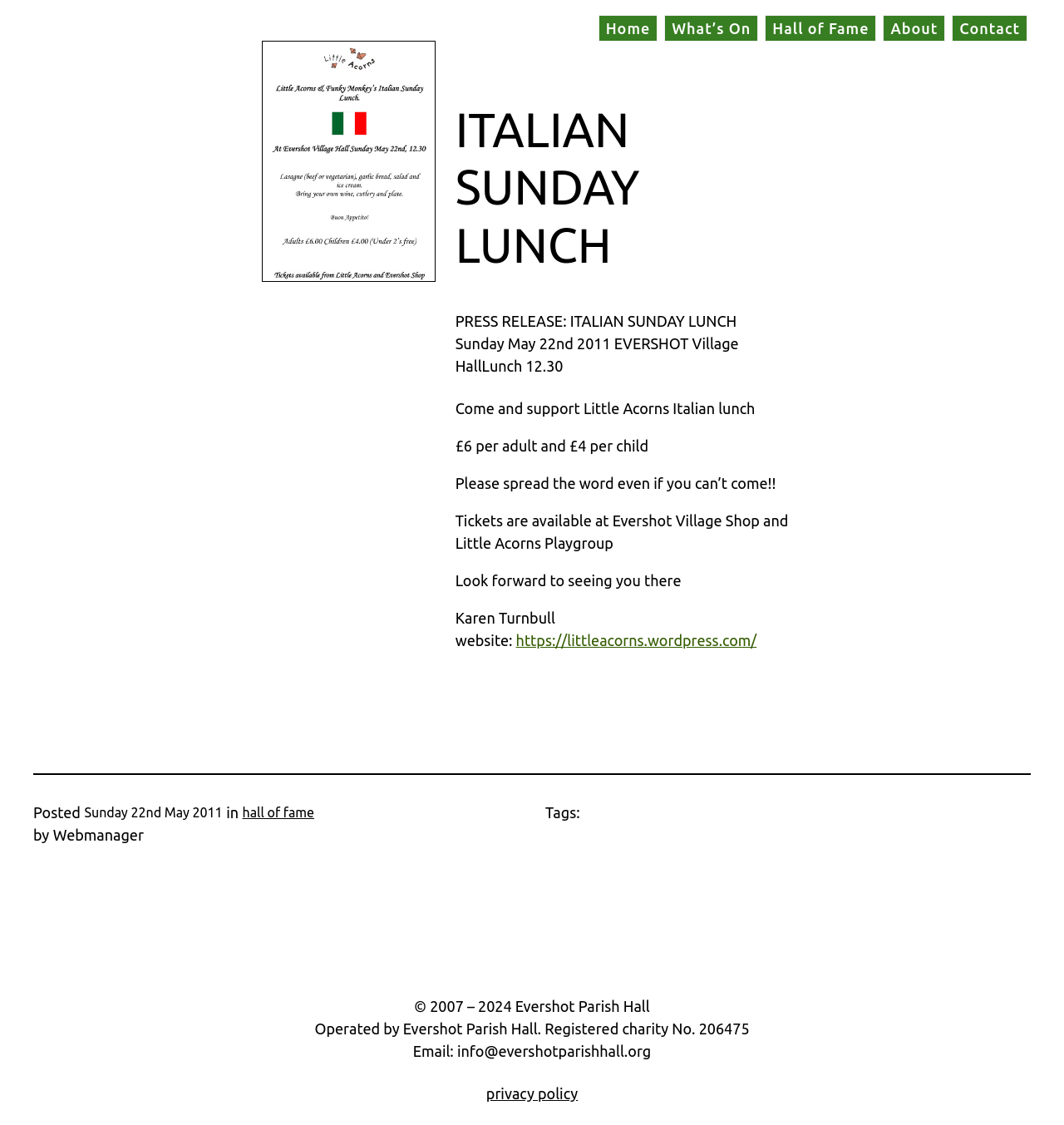Locate the bounding box coordinates of the element to click to perform the following action: 'Check the Hall of Fame'. The coordinates should be given as four float values between 0 and 1, in the form of [left, top, right, bottom].

[0.716, 0.015, 0.827, 0.036]